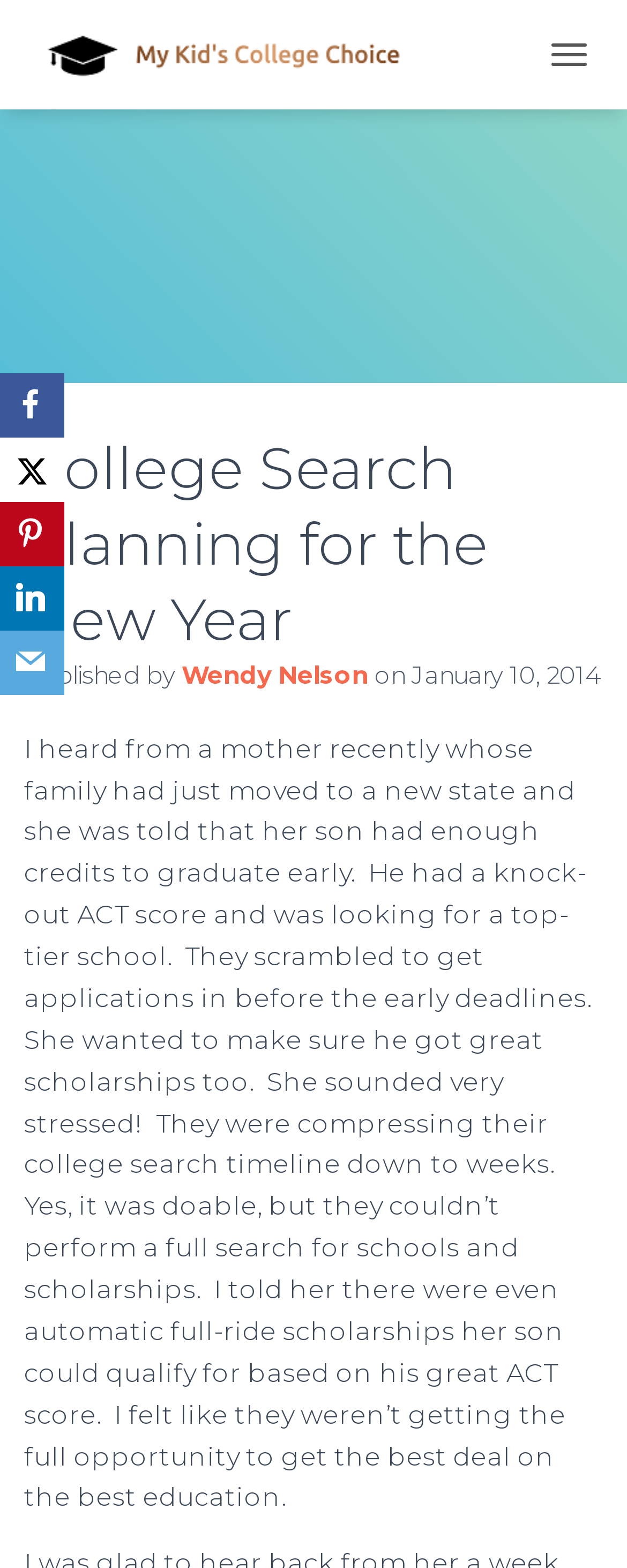Determine the bounding box coordinates of the target area to click to execute the following instruction: "Visit Wendy Nelson's page."

[0.29, 0.421, 0.587, 0.441]